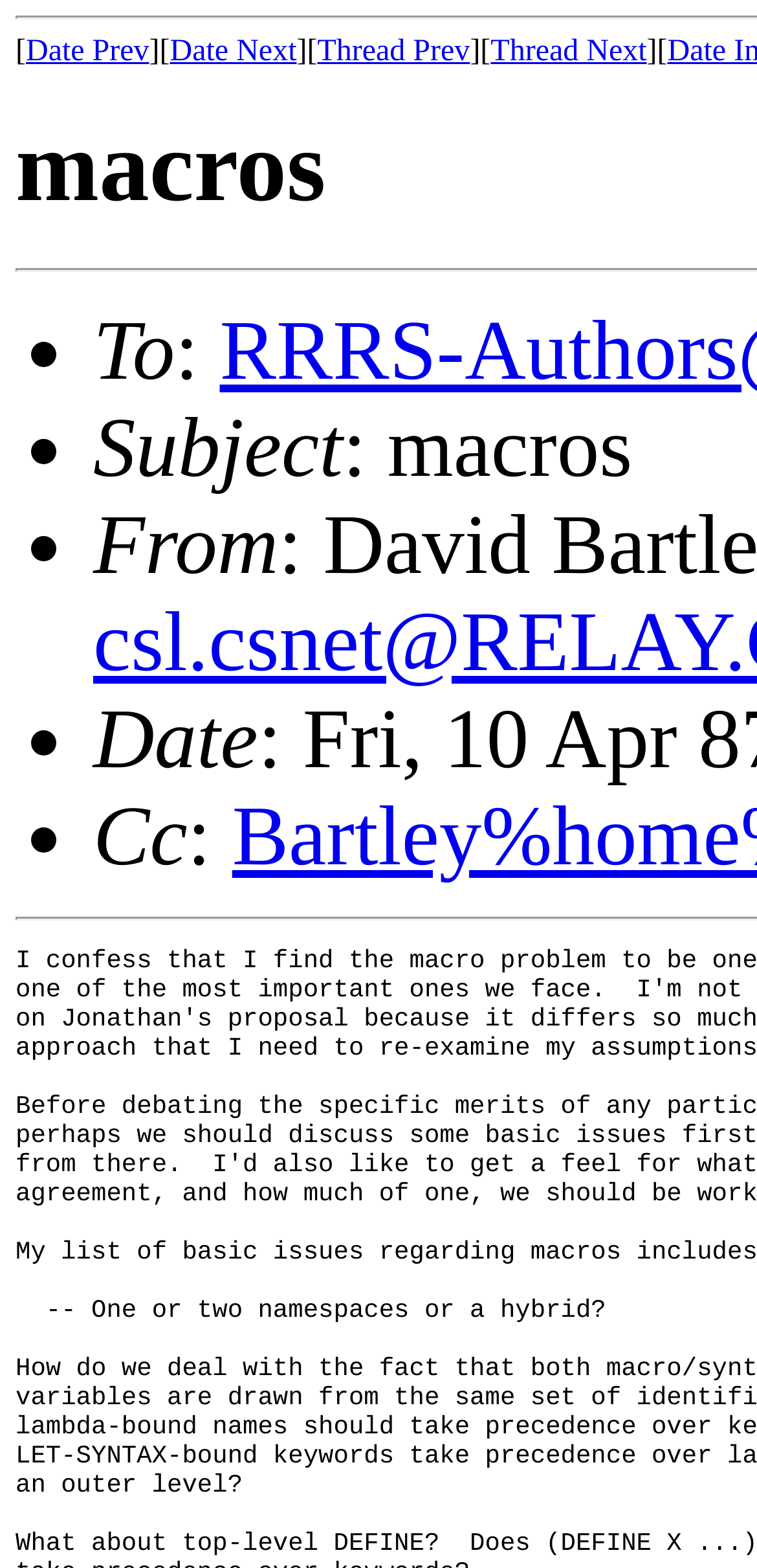What is the date related to in the thread? From the image, respond with a single word or brief phrase.

Date of the thread